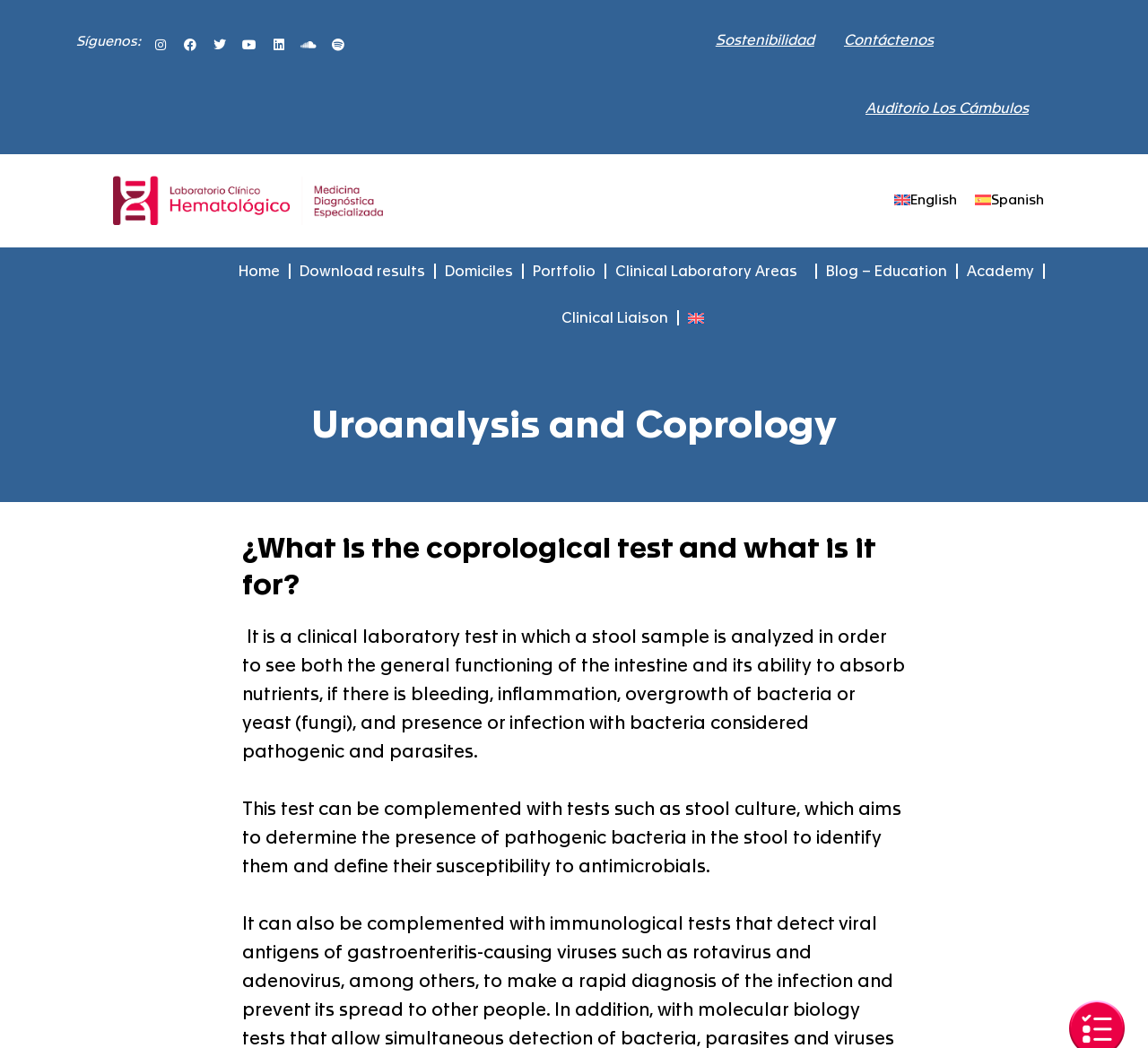Please locate the bounding box coordinates of the element that should be clicked to achieve the given instruction: "Go to Home page".

[0.2, 0.237, 0.251, 0.281]